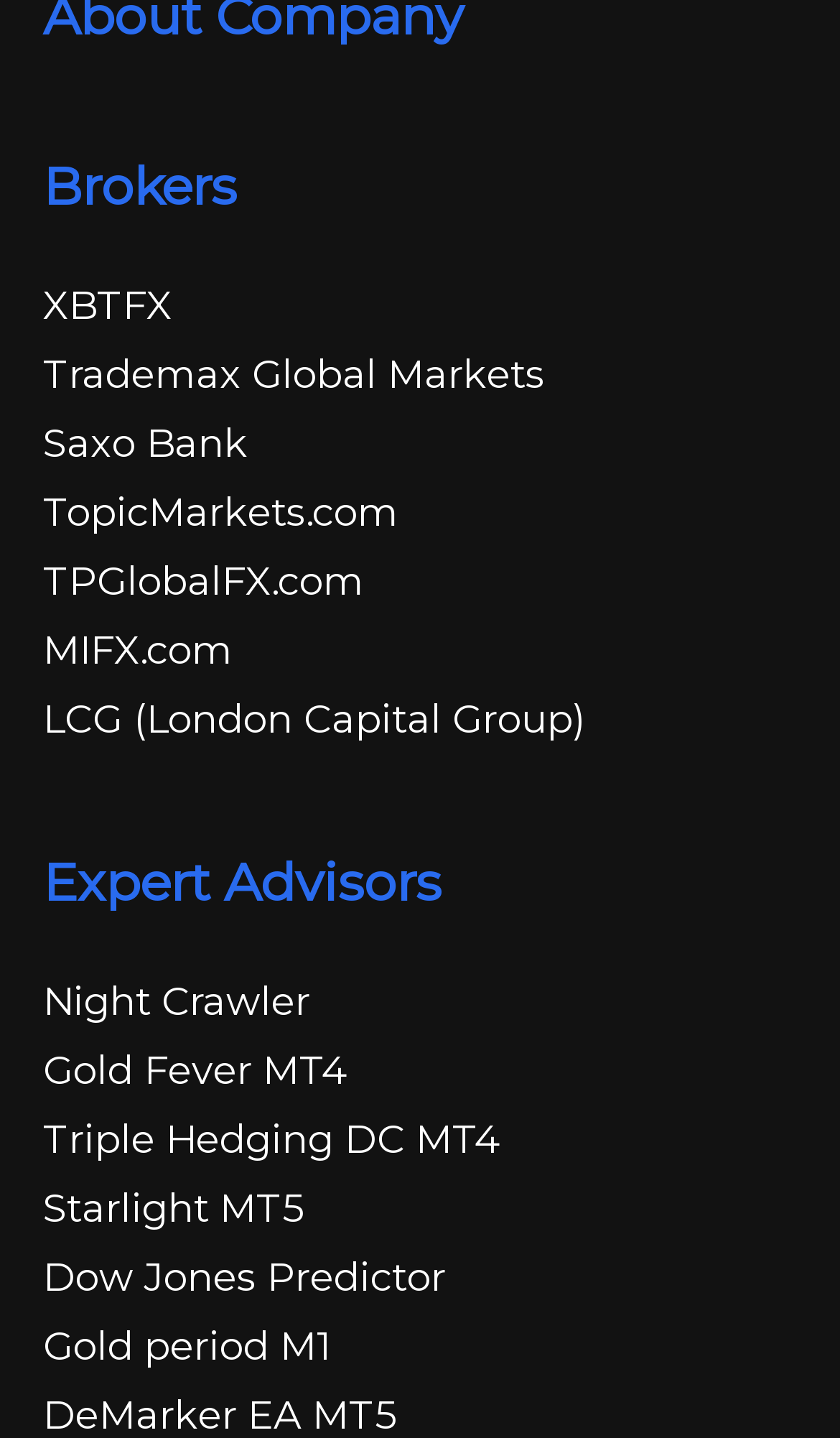Provide the bounding box coordinates for the UI element that is described by this text: "TPGlobalFX.com". The coordinates should be in the form of four float numbers between 0 and 1: [left, top, right, bottom].

[0.051, 0.389, 0.433, 0.422]